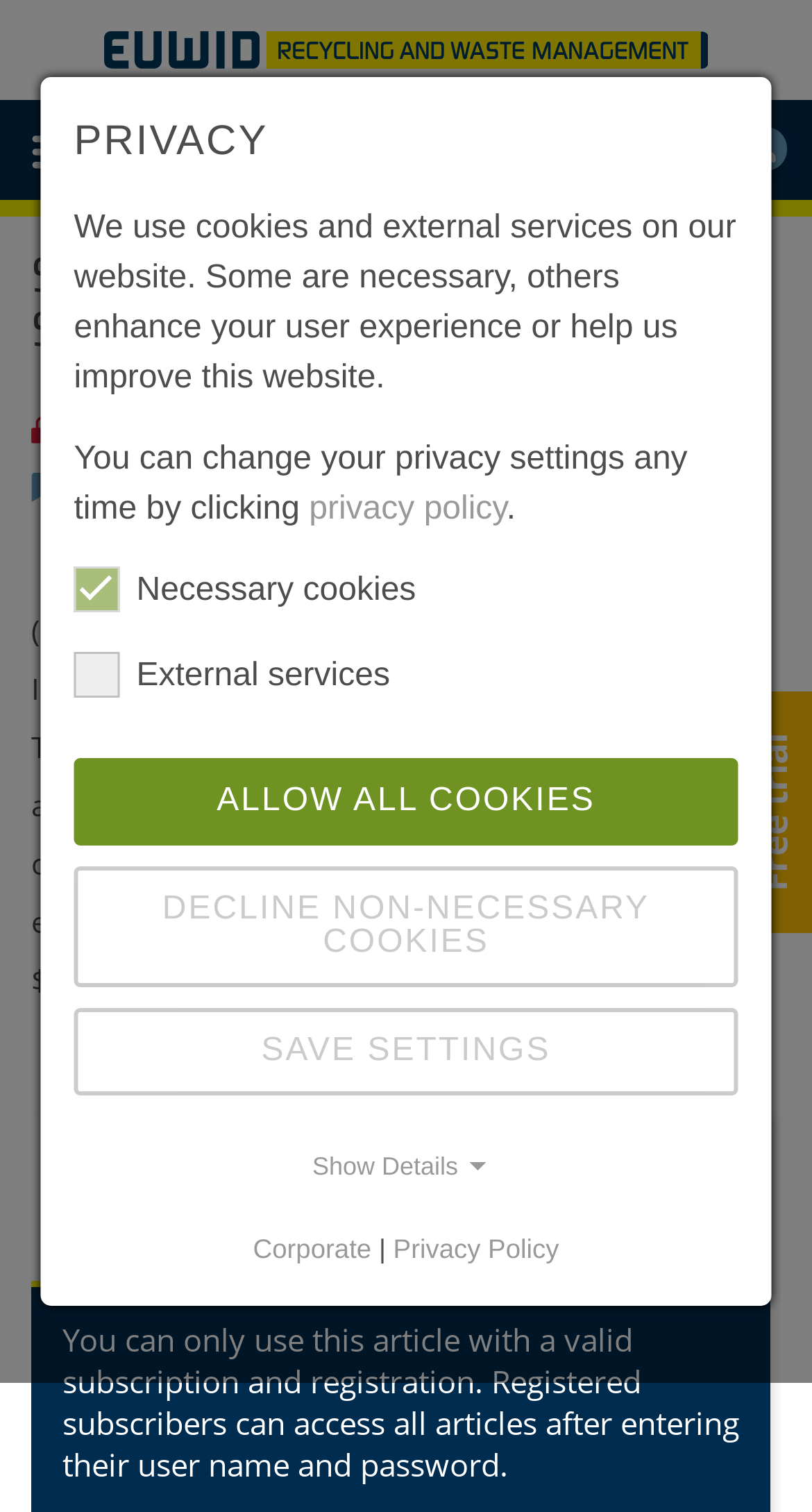Use a single word or phrase to answer the following:
What is the alternative to logging in?

Free trial